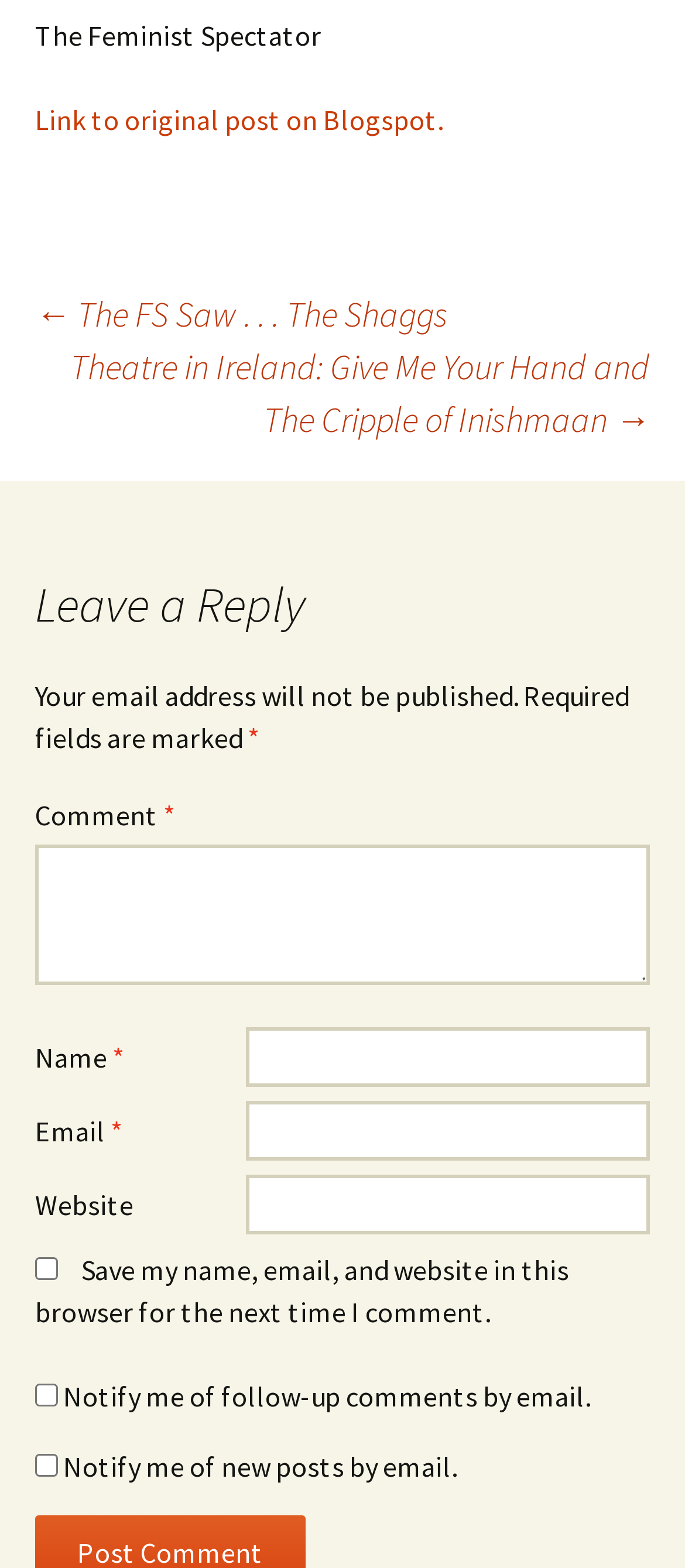What is the purpose of the checkbox 'Save my name, email, and website in this browser for the next time I comment'?
Look at the image and answer the question using a single word or phrase.

To save user information